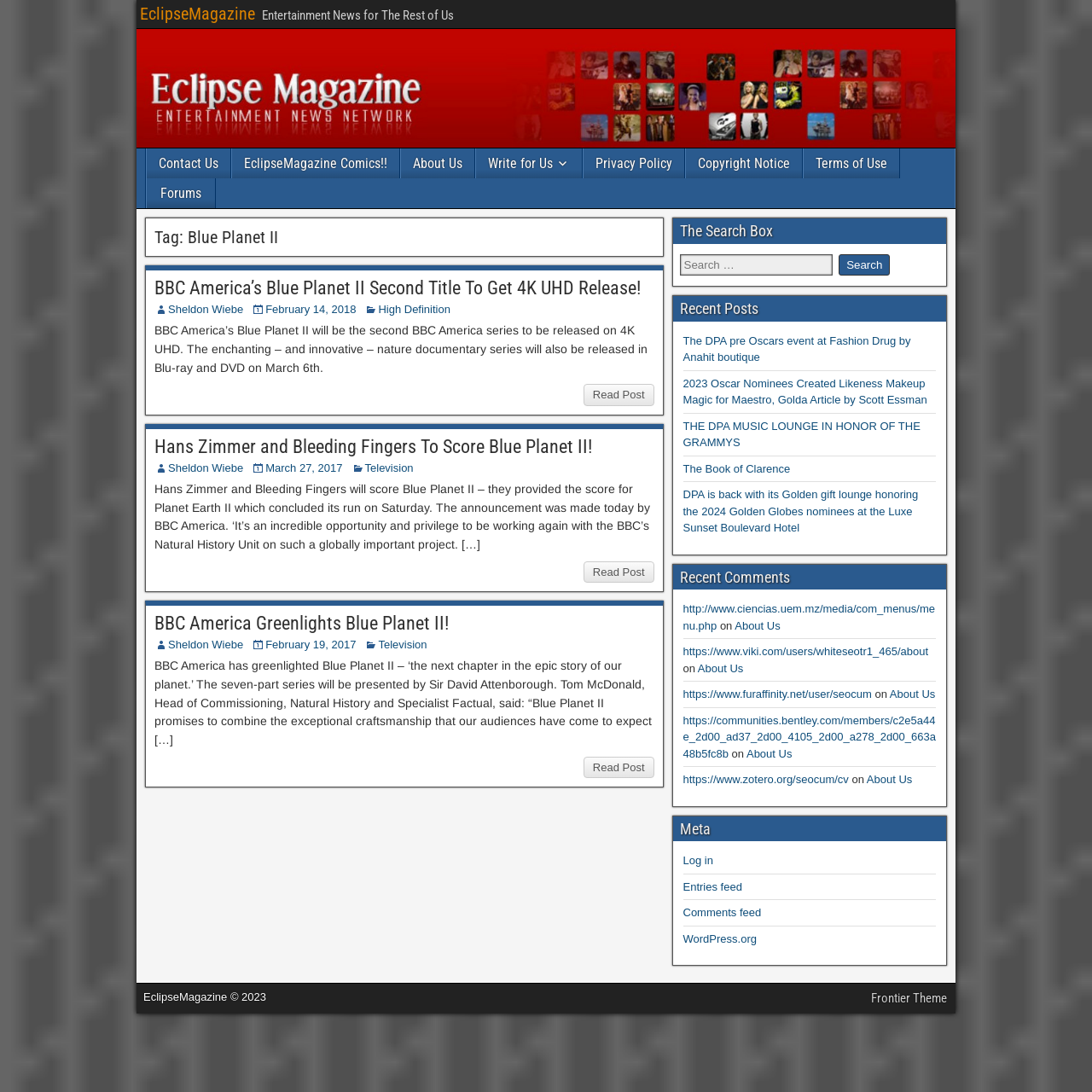By analyzing the image, answer the following question with a detailed response: Who is the author of the first article?

The author of the first article can be found below the title of the article, where it is written as a link element with the text 'Sheldon Wiebe'.